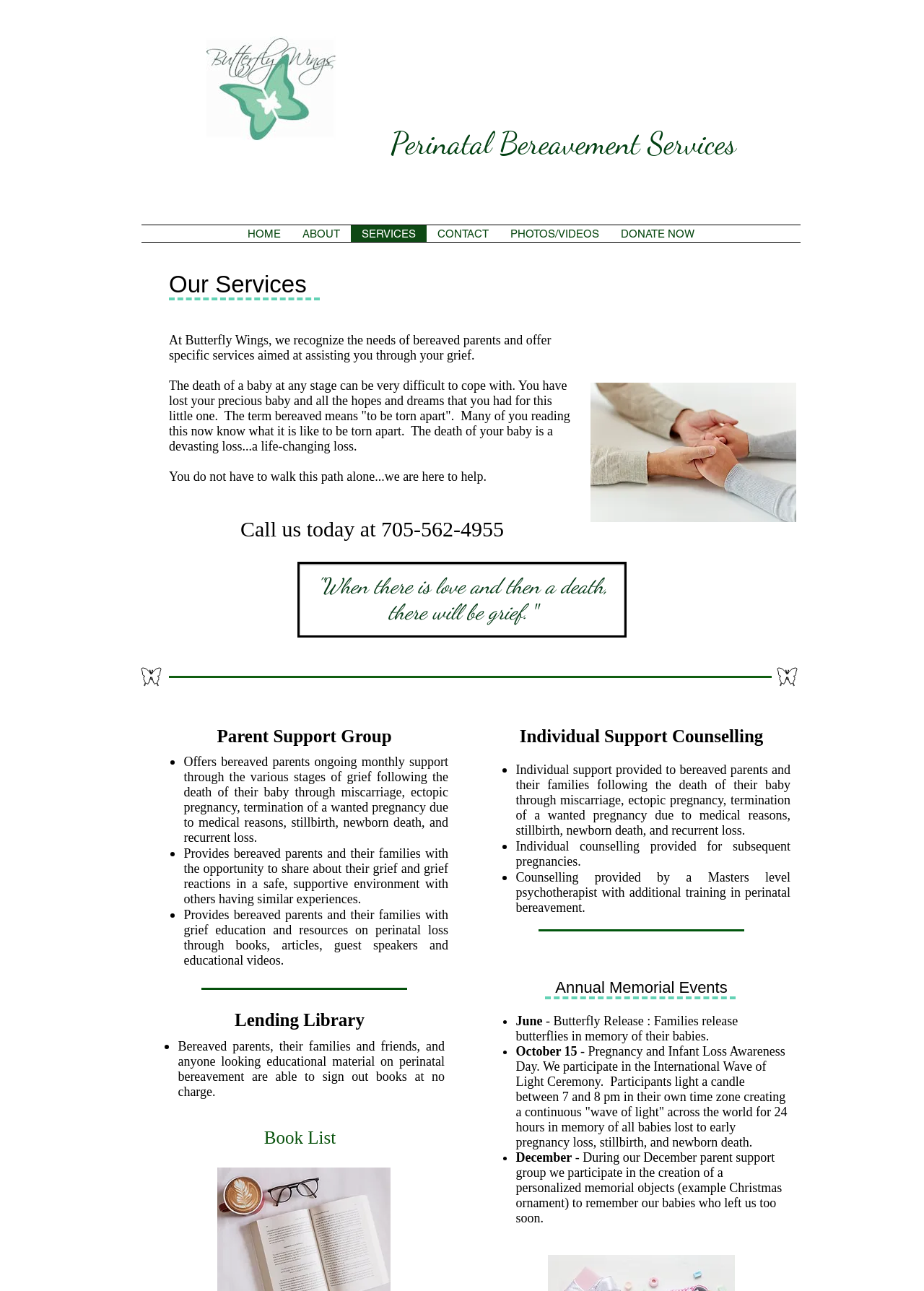Please specify the bounding box coordinates in the format (top-left x, top-left y, bottom-right x, bottom-right y), with values ranging from 0 to 1. Identify the bounding box for the UI component described as follows: SERVICES

[0.38, 0.174, 0.462, 0.187]